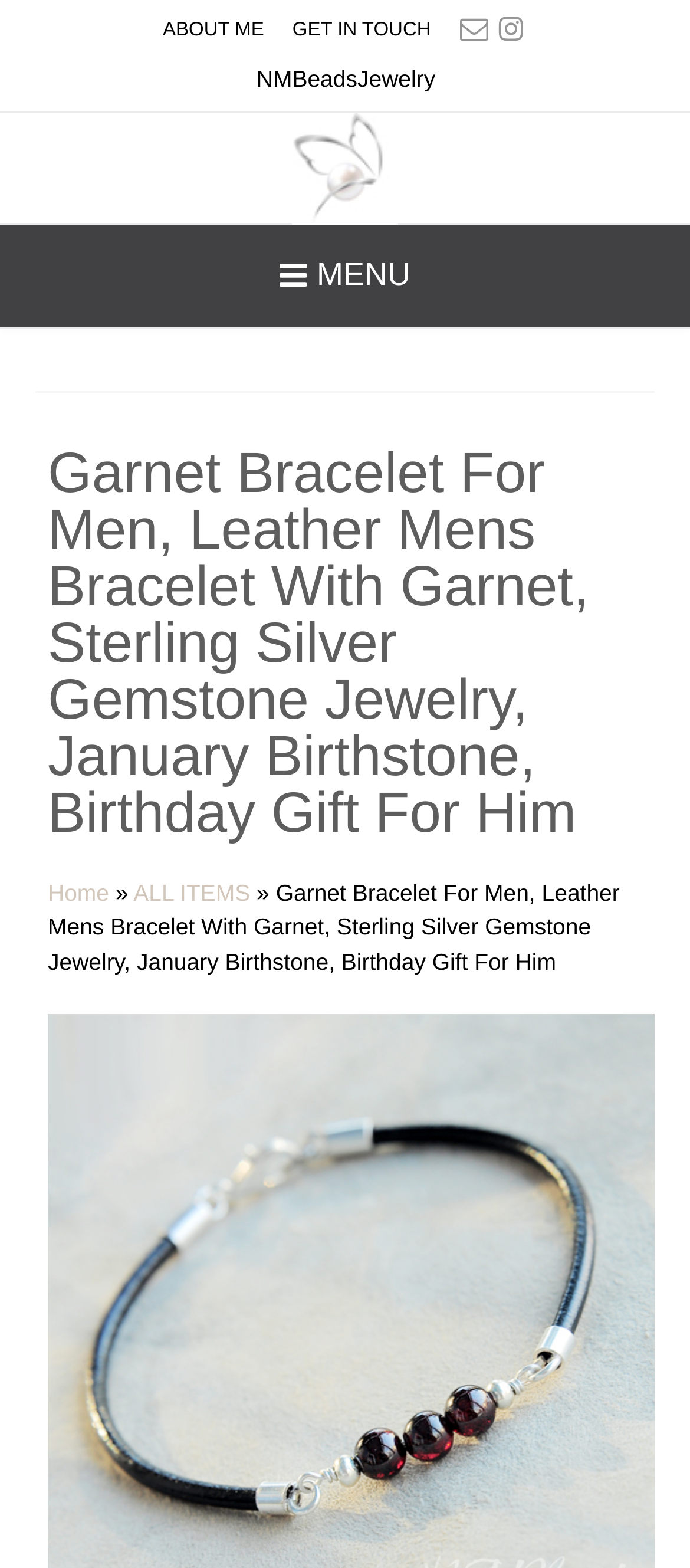Using the information shown in the image, answer the question with as much detail as possible: What is the name of the website?

I found the name of the website by looking at the static text element with the bounding box coordinates [0.372, 0.042, 0.631, 0.059] and the link element with the bounding box coordinates [0.423, 0.072, 0.577, 0.143], both of which contain the text 'NMBeadsJewelry'.